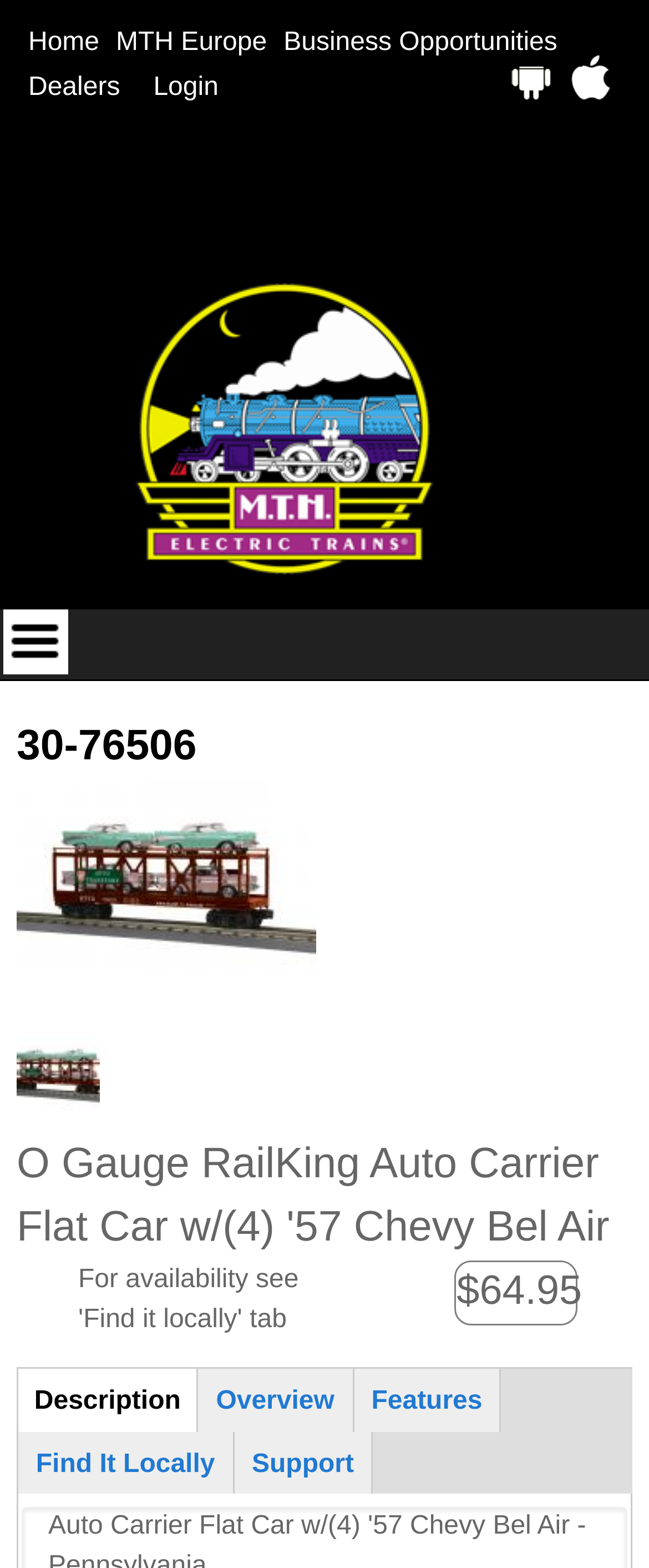Provide your answer in a single word or phrase: 
What is the login option for?

Dealers